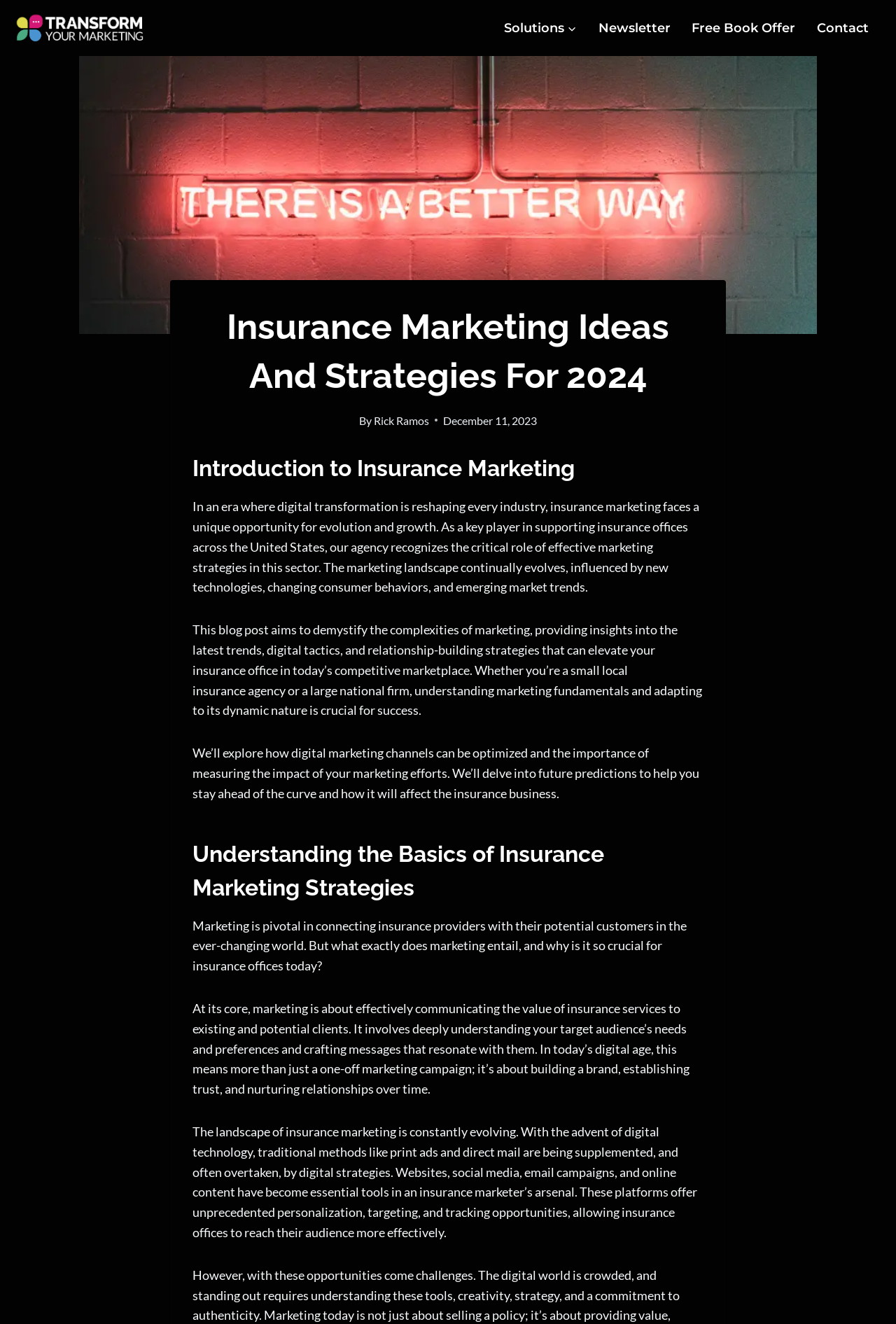Please answer the following question using a single word or phrase: 
What is the main topic of this webpage?

Insurance marketing